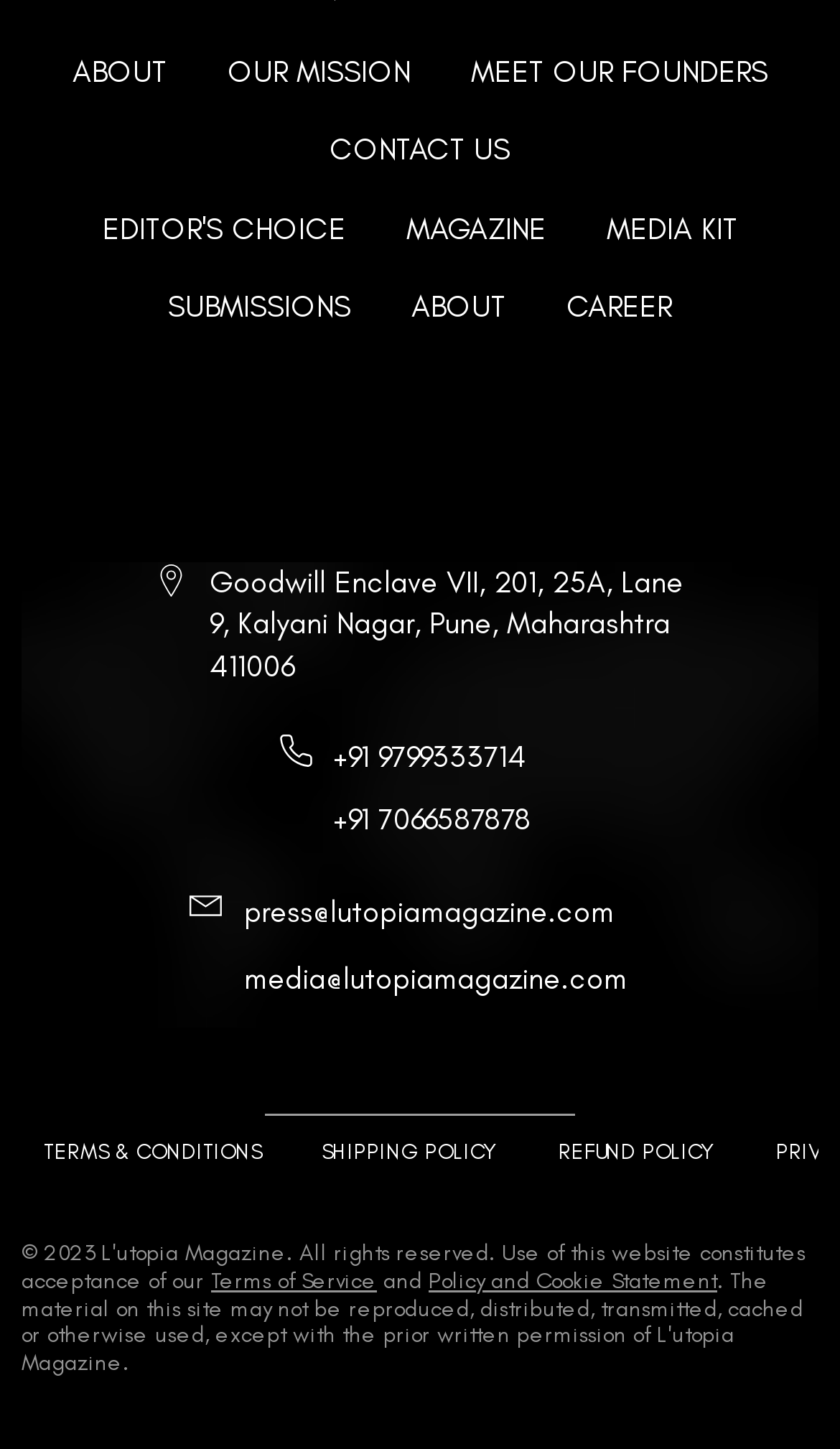Find the bounding box of the UI element described as follows: "Tokushima University Open Access Policy".

None